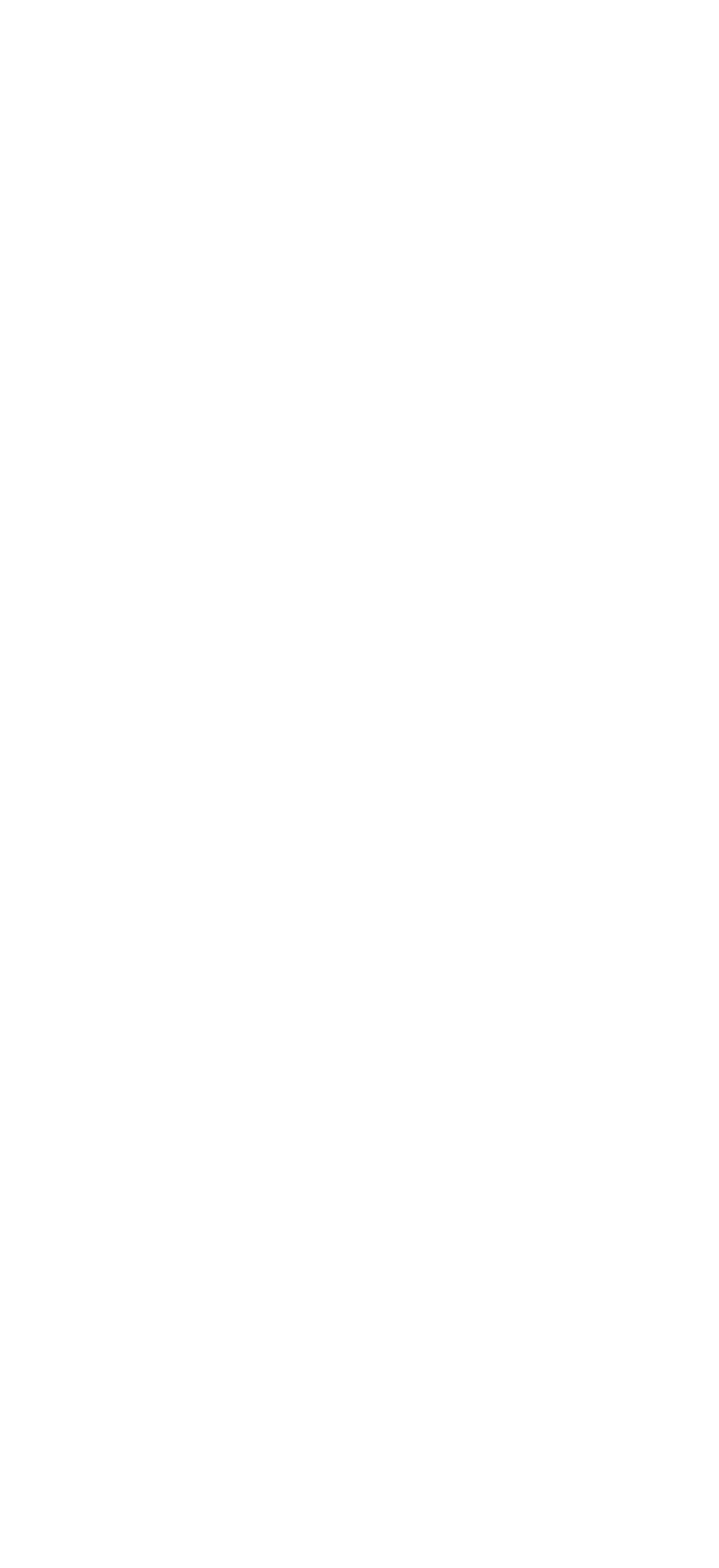Please specify the bounding box coordinates in the format (top-left x, top-left y, bottom-right x, bottom-right y), with values ranging from 0 to 1. Identify the bounding box for the UI component described as follows: Contact Us

[0.381, 0.323, 0.619, 0.35]